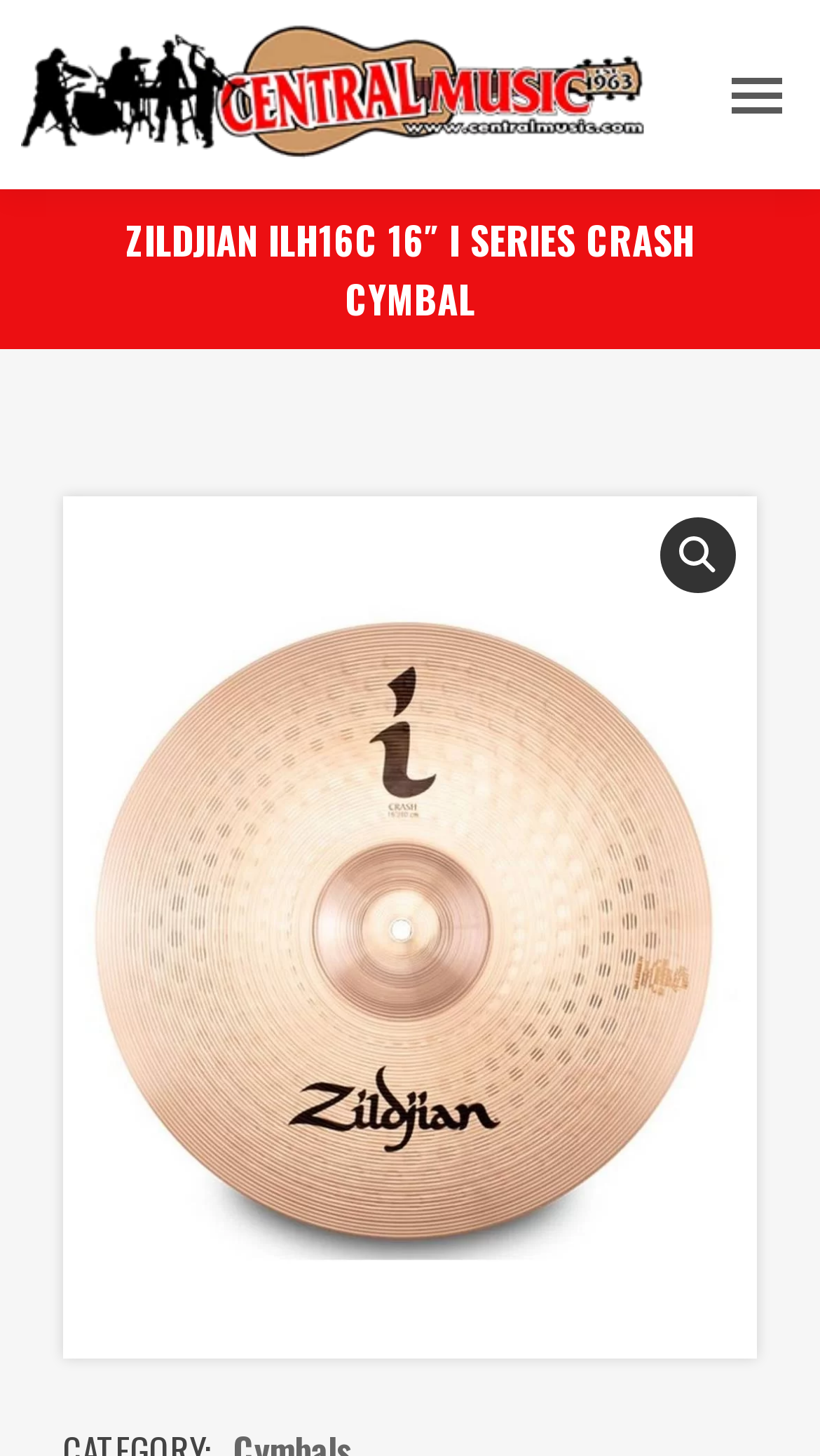What is the size of the crash cymbal?
Analyze the image and provide a thorough answer to the question.

I obtained the size of the crash cymbal by looking at the heading 'ZILDJIAN ILH16C 16″ I SERIES CRASH CYMBAL' which explicitly mentions the size as 16 inches.